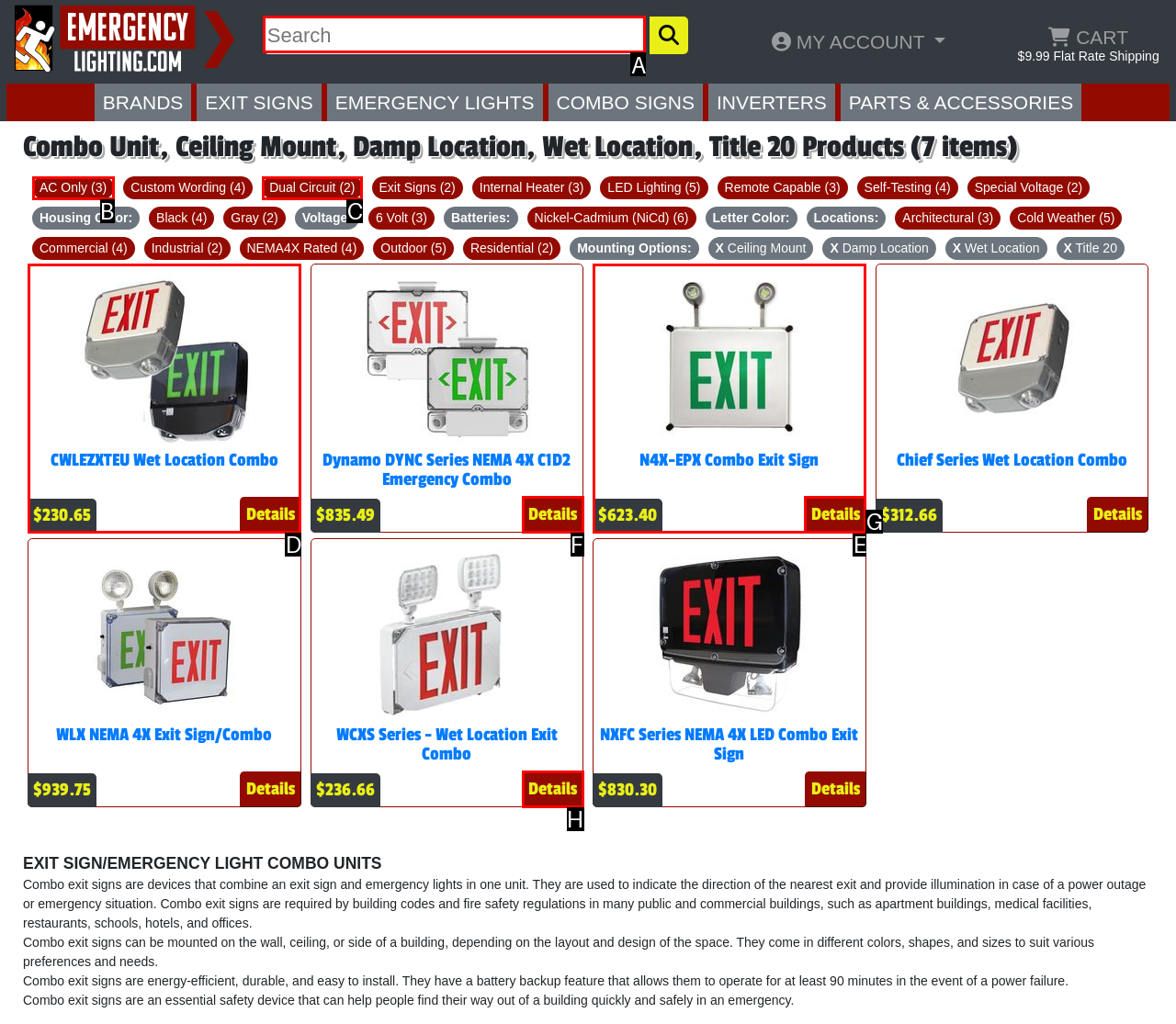Pick the option that should be clicked to perform the following task: Search for products
Answer with the letter of the selected option from the available choices.

A